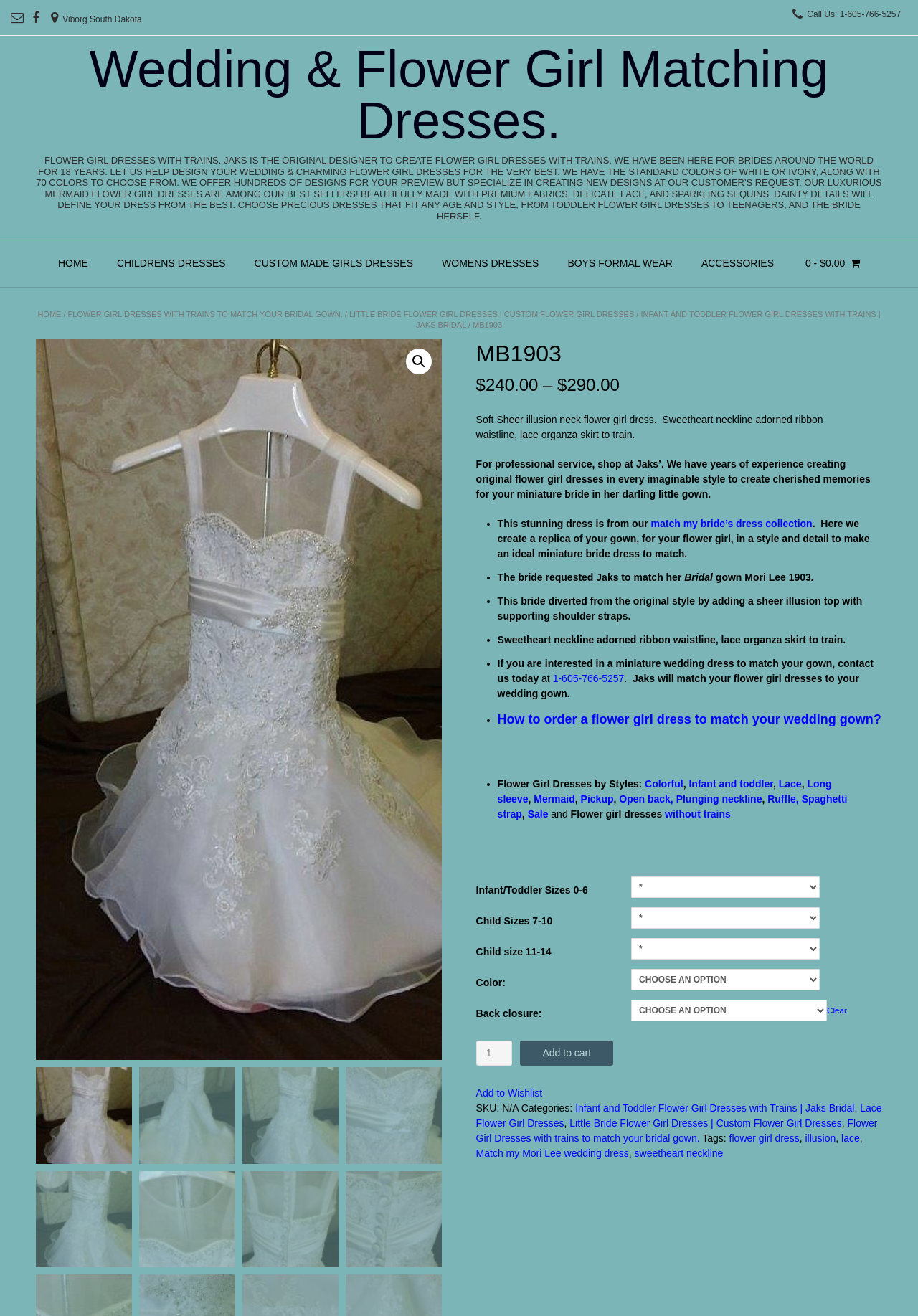Identify the bounding box coordinates of the clickable region necessary to fulfill the following instruction: "Go to SHOP". The bounding box coordinates should be four float numbers between 0 and 1, i.e., [left, top, right, bottom].

None